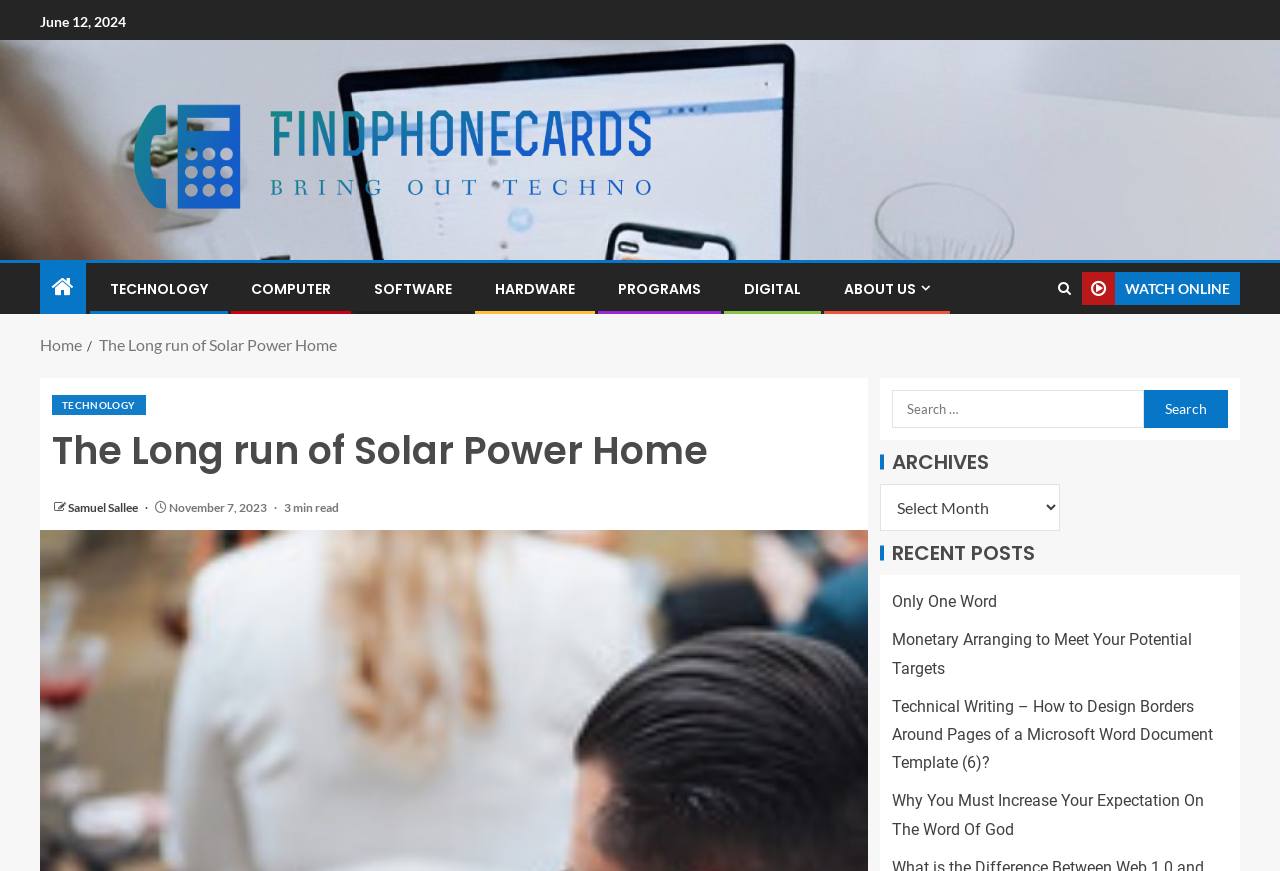What is the estimated reading time of the article?
Please answer the question as detailed as possible.

I found the estimated reading time of the article by looking at the StaticText element with the OCR text '3 min read' inside the article section.